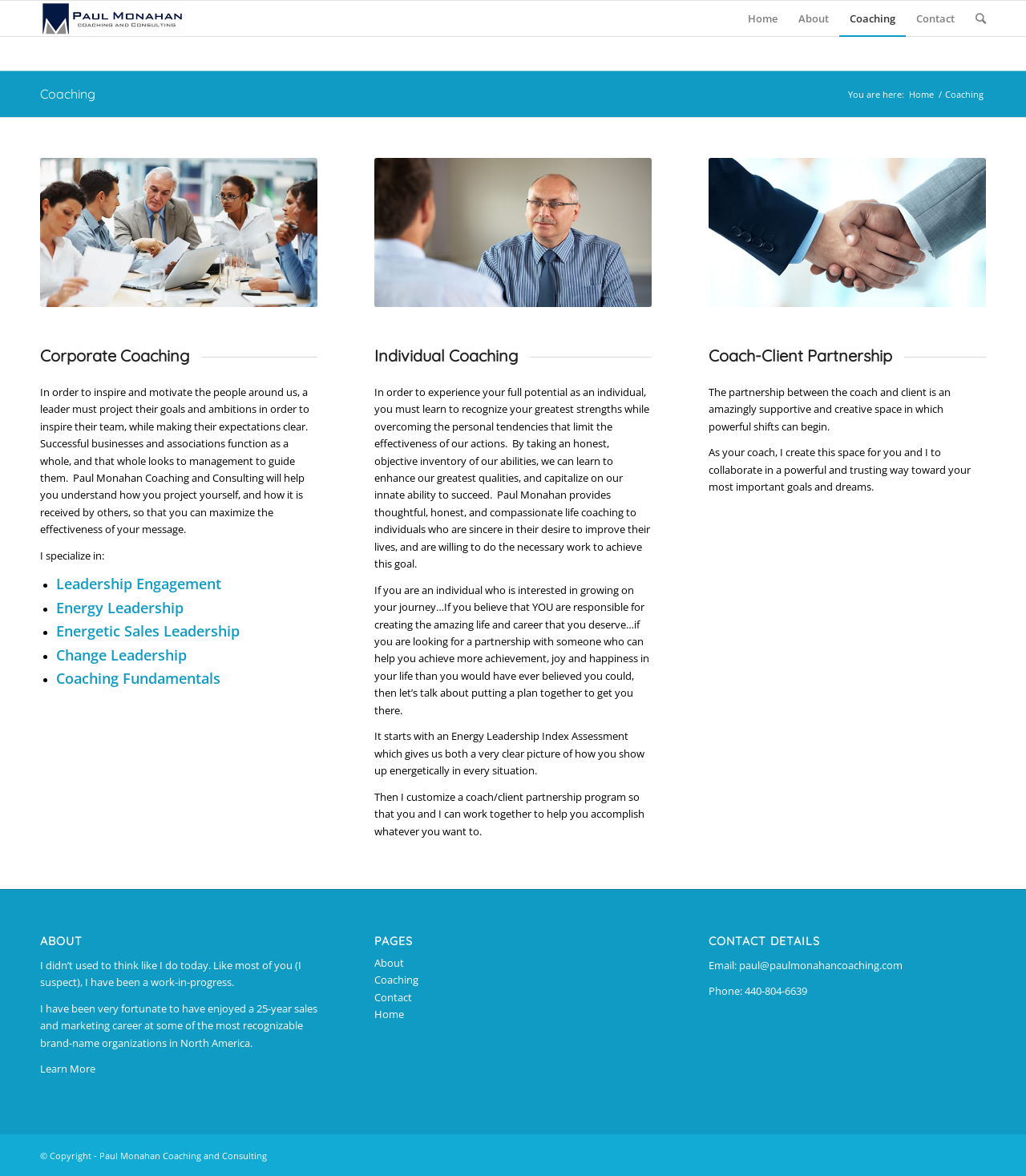Please answer the following question as detailed as possible based on the image: 
What is the phone number to contact Paul Monahan?

The phone number to contact Paul Monahan is 440-804-6639, as listed in the 'CONTACT DETAILS' section at the bottom of the webpage.